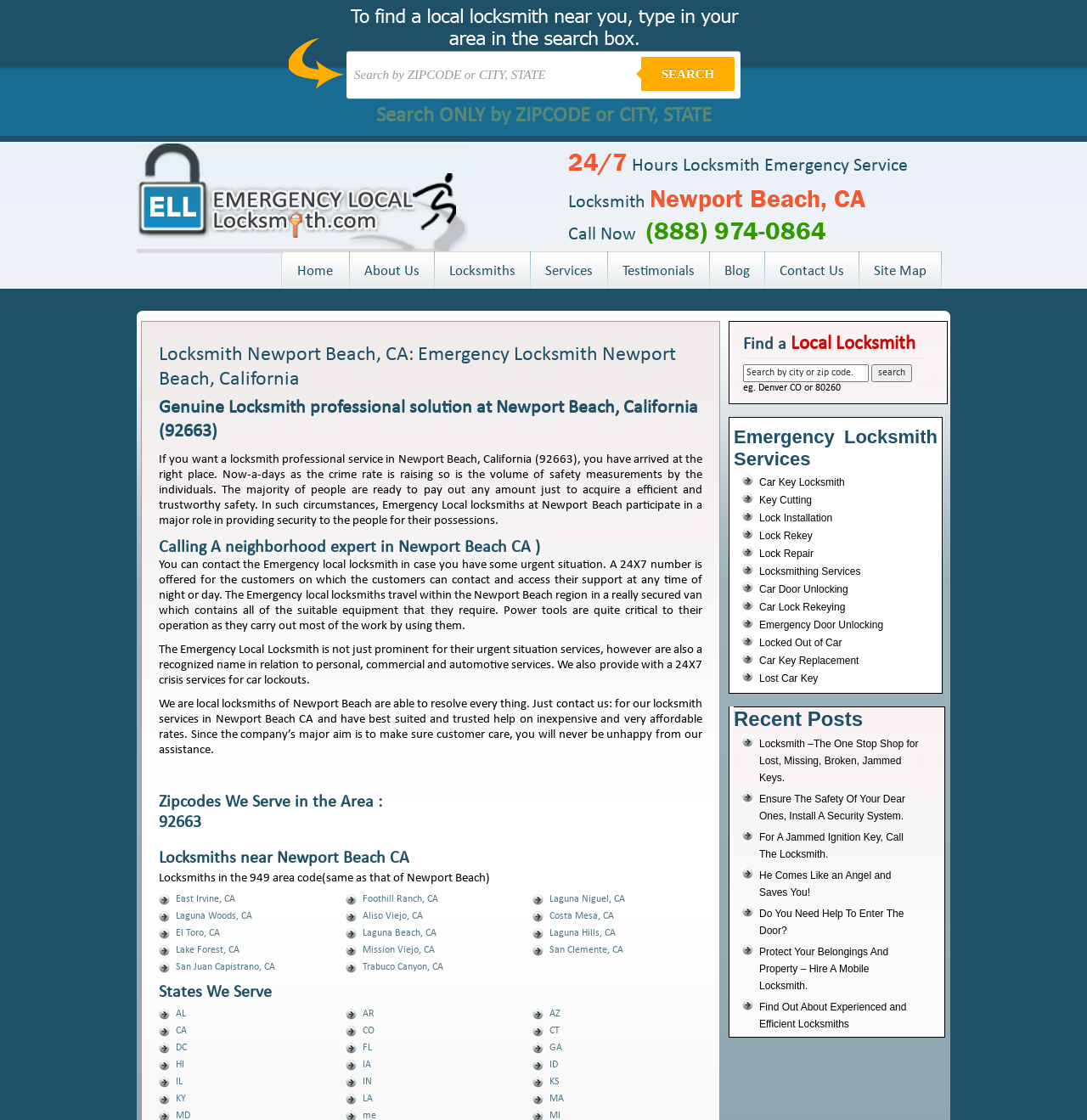Please give the bounding box coordinates of the area that should be clicked to fulfill the following instruction: "Search by ZIPCODE or CITY, STATE". The coordinates should be in the format of four float numbers from 0 to 1, i.e., [left, top, right, bottom].

[0.324, 0.051, 0.585, 0.083]